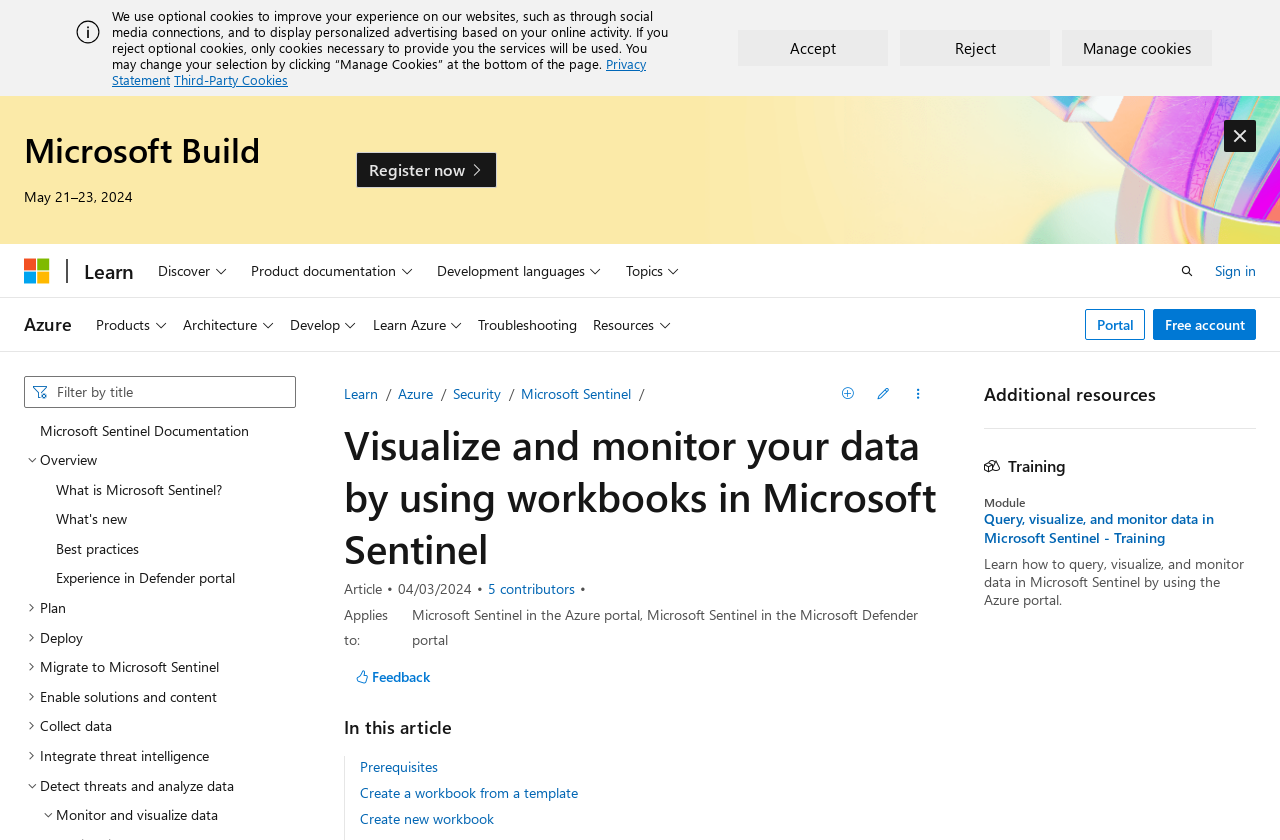Your task is to find and give the main heading text of the webpage.

Visualize and monitor your data by using workbooks in Microsoft Sentinel